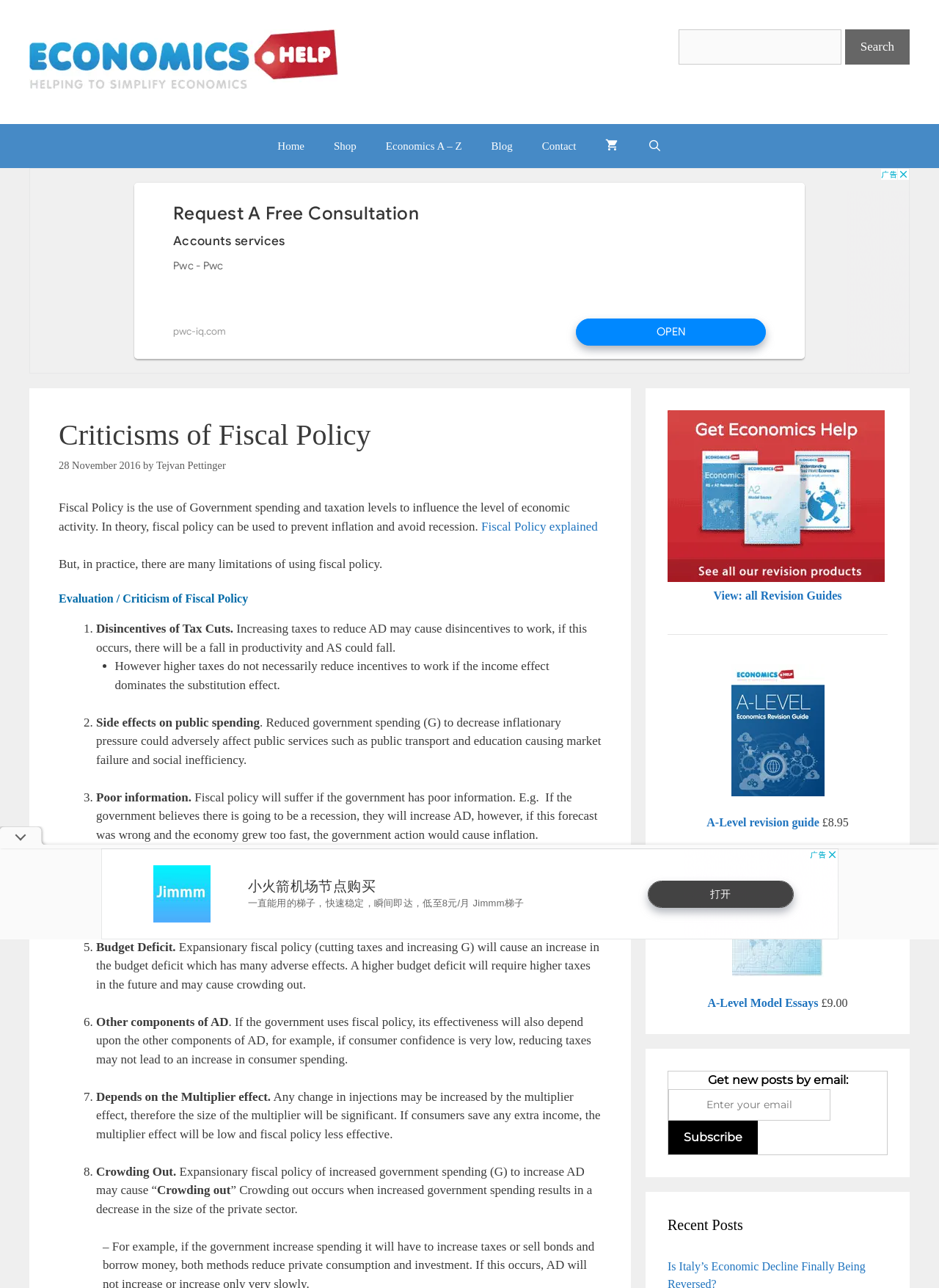What is the author of the article?
Please provide a comprehensive and detailed answer to the question.

The author's name is mentioned in the article, specifically in the section that says 'by Tejvan Pettinger'.